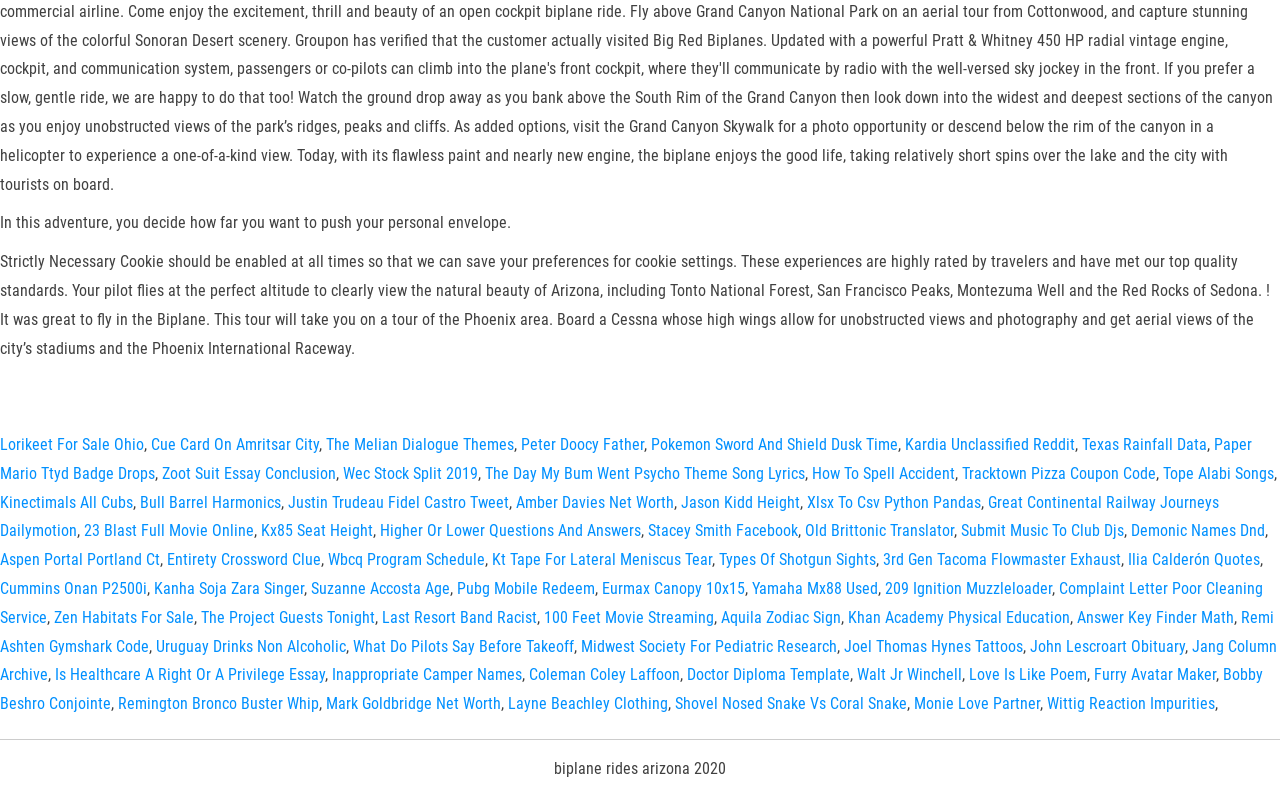Identify the bounding box coordinates of the section that should be clicked to achieve the task described: "Explore 'The Melian Dialogue Themes'".

[0.255, 0.538, 0.402, 0.561]